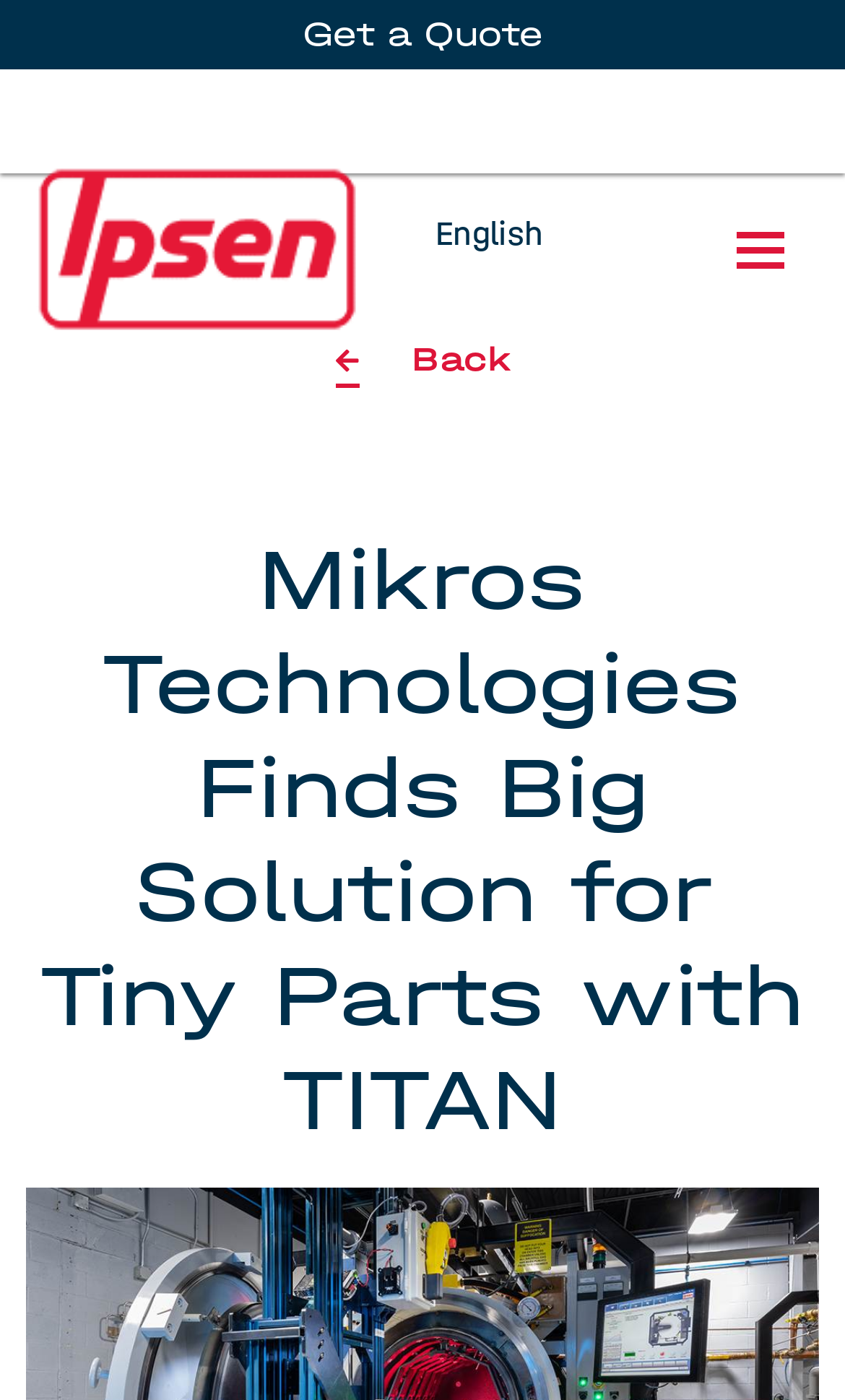What is the direction of the arrow icon in the HeaderAsNonLandmark section? Based on the screenshot, please respond with a single word or phrase.

Back